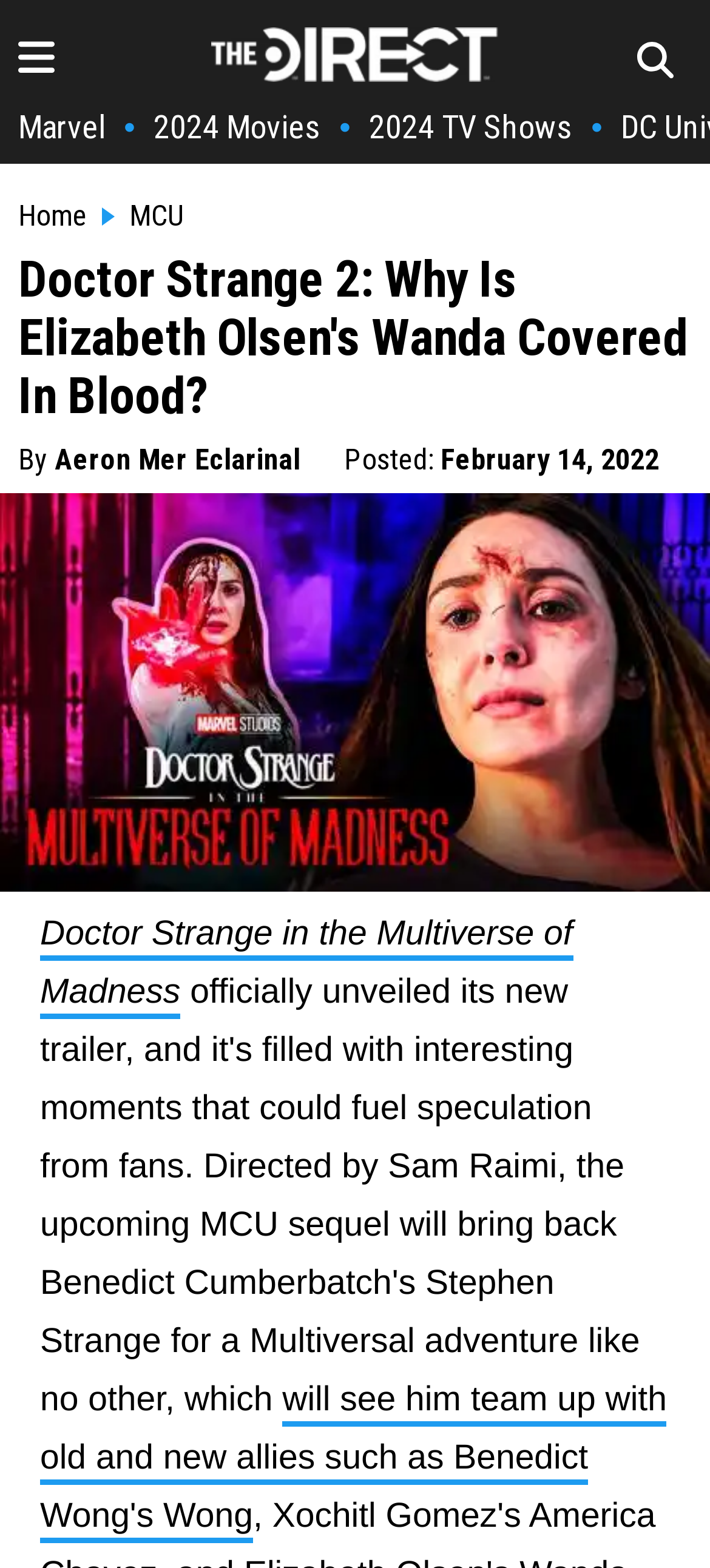What is the name of the author of the article?
Provide a one-word or short-phrase answer based on the image.

Aeron Mer Eclarinal